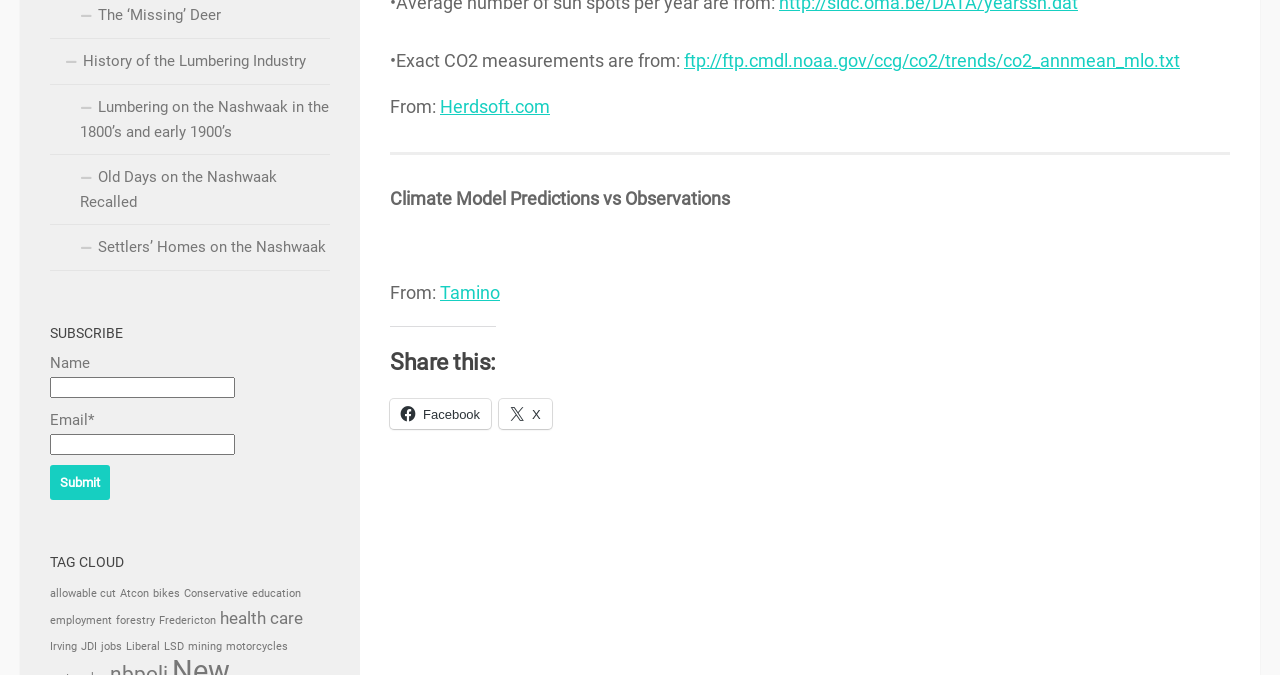Provide a single word or phrase to answer the given question: 
Where can I find the CO2 measurements data?

ftp://ftp.cmdl.noaa.gov/ccg/co2/trends/co2_annmean_mlo.txt